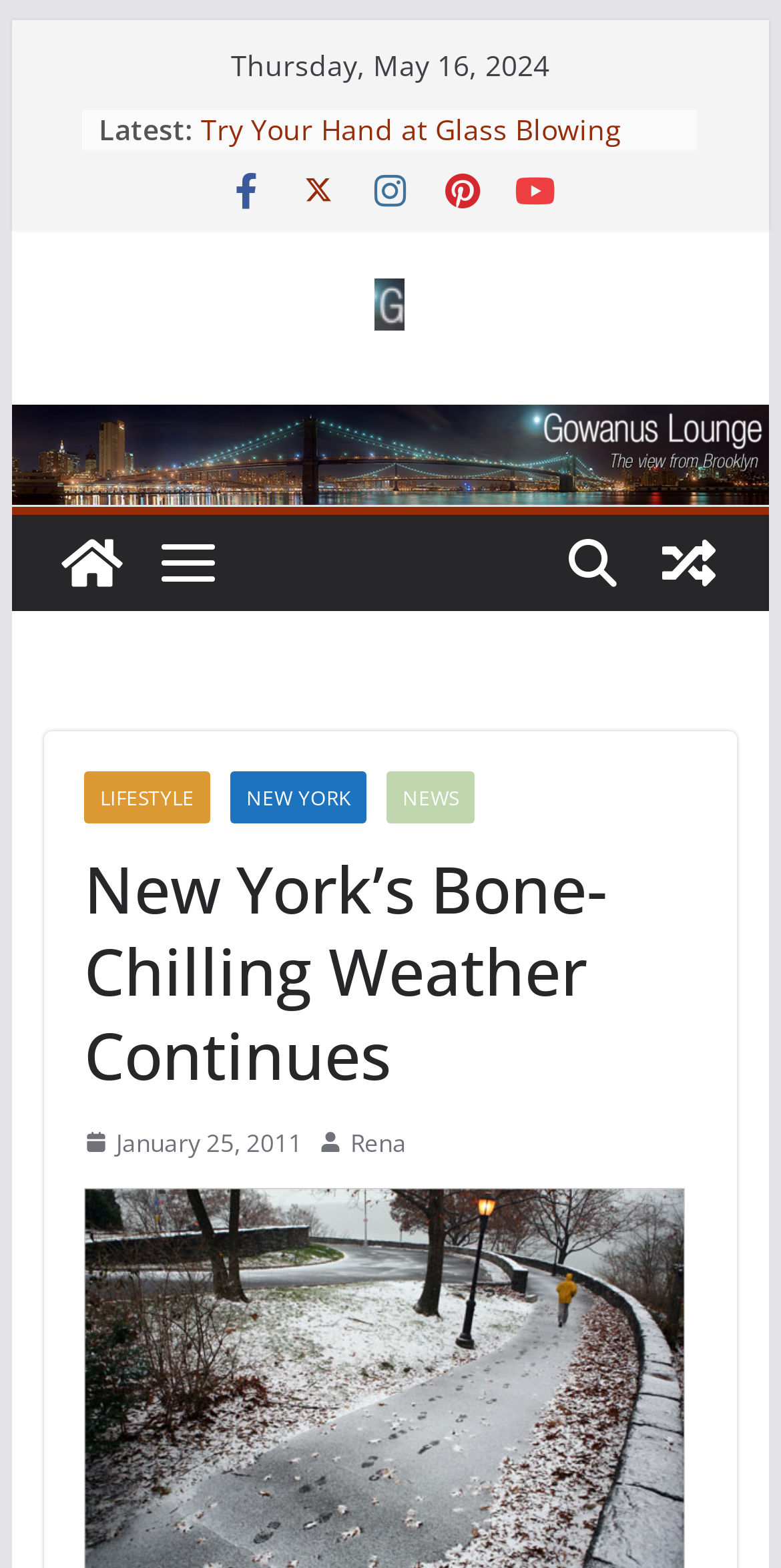Identify the bounding box coordinates for the element that needs to be clicked to fulfill this instruction: "Read 'New York’s Bone-Chilling Weather Continues'". Provide the coordinates in the format of four float numbers between 0 and 1: [left, top, right, bottom].

[0.107, 0.54, 0.893, 0.7]